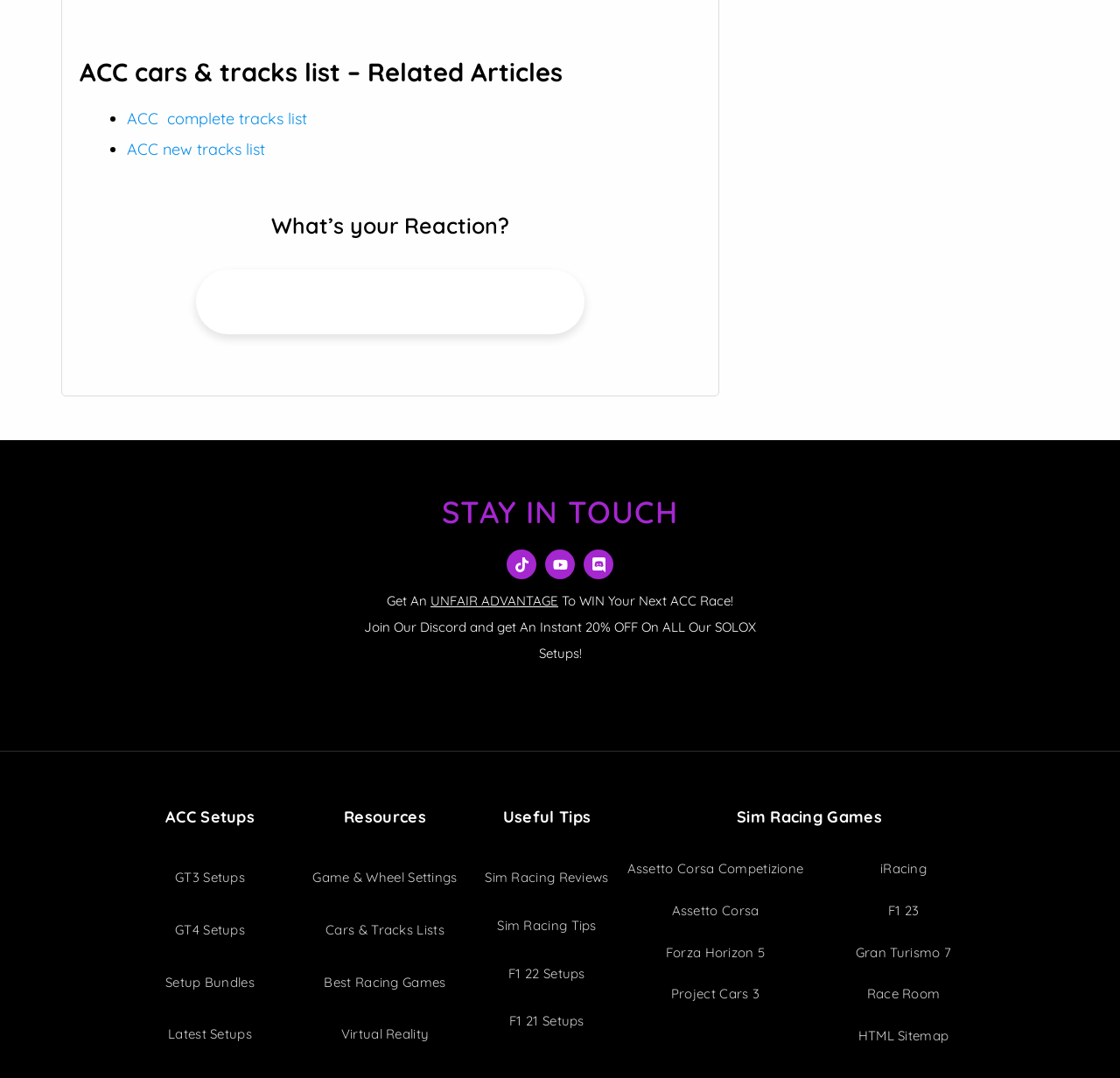Please find the bounding box coordinates of the clickable region needed to complete the following instruction: "Click on ACC complete tracks list". The bounding box coordinates must consist of four float numbers between 0 and 1, i.e., [left, top, right, bottom].

[0.113, 0.101, 0.274, 0.12]